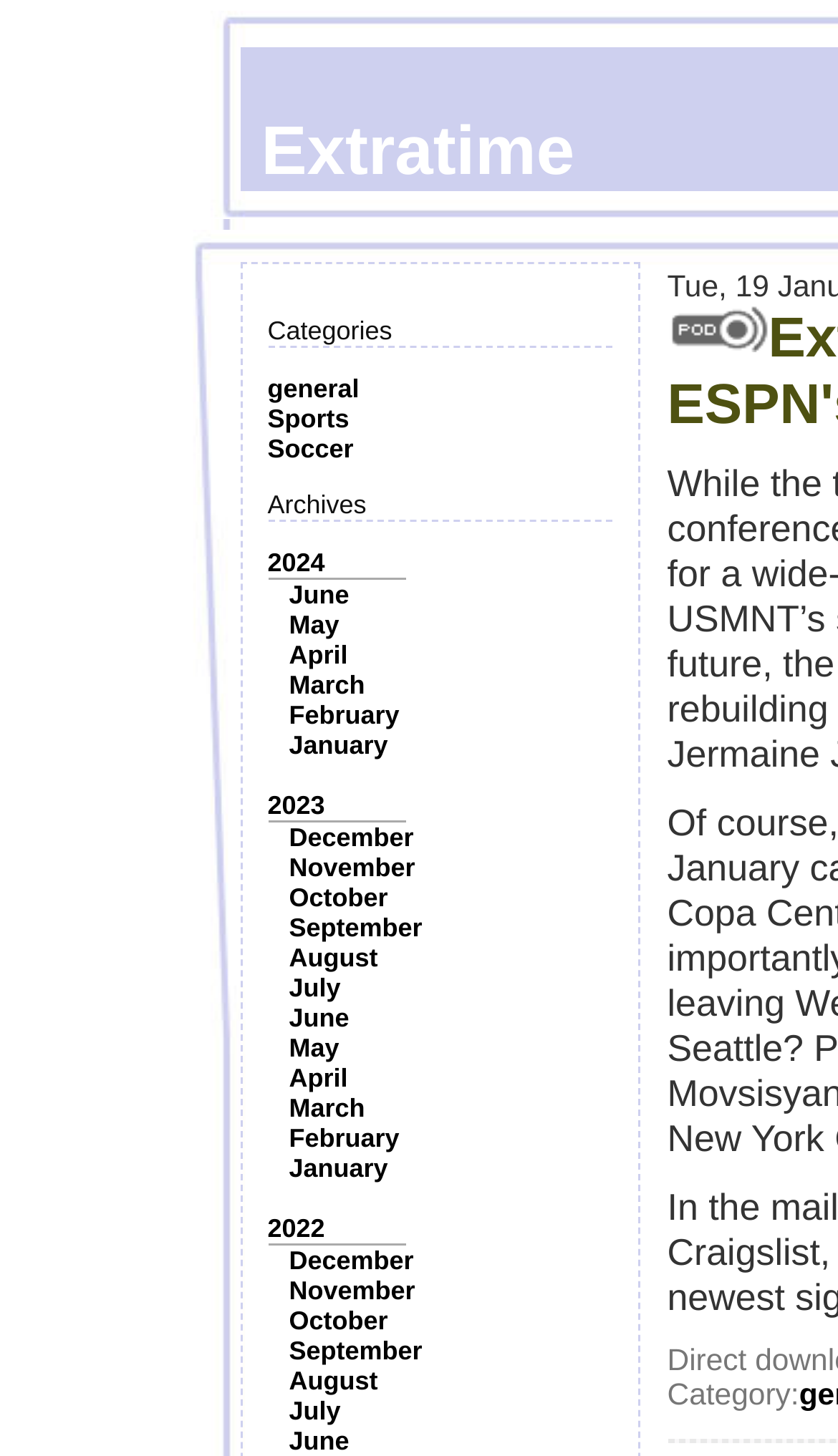How many years are available in the archives?
Using the image, answer in one word or phrase.

3